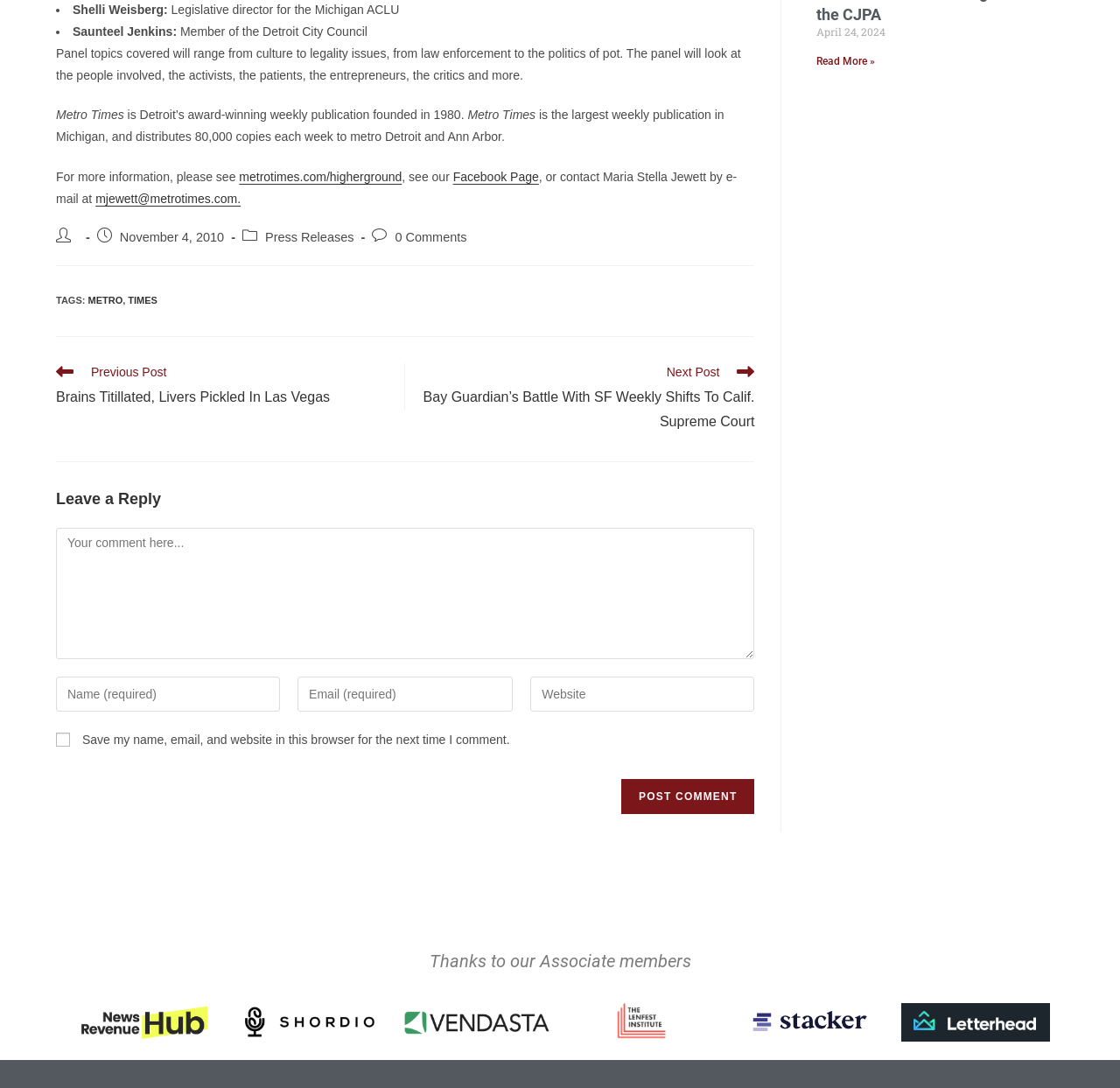Please determine the bounding box coordinates of the element to click on in order to accomplish the following task: "Click the 'Post Comment' button". Ensure the coordinates are four float numbers ranging from 0 to 1, i.e., [left, top, right, bottom].

[0.555, 0.716, 0.674, 0.748]